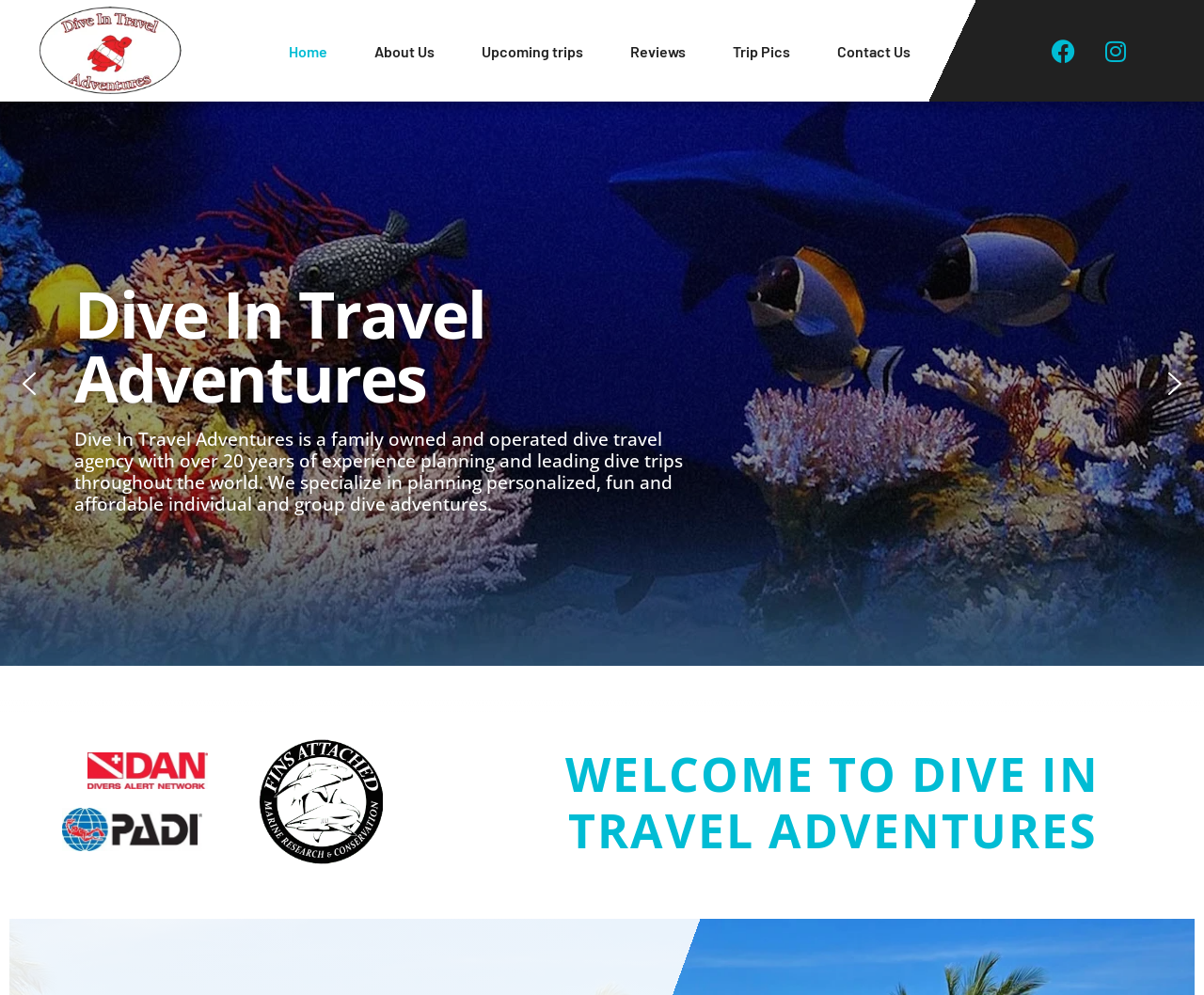Based on the image, please respond to the question with as much detail as possible:
What type of trips does Dive In Travel Adventures specialize in?

According to the StaticText element, it is mentioned that 'We specialize in planning personalized, fun and affordable individual and group dive adventures.' This indicates that Dive In Travel Adventures specializes in planning dive trips.